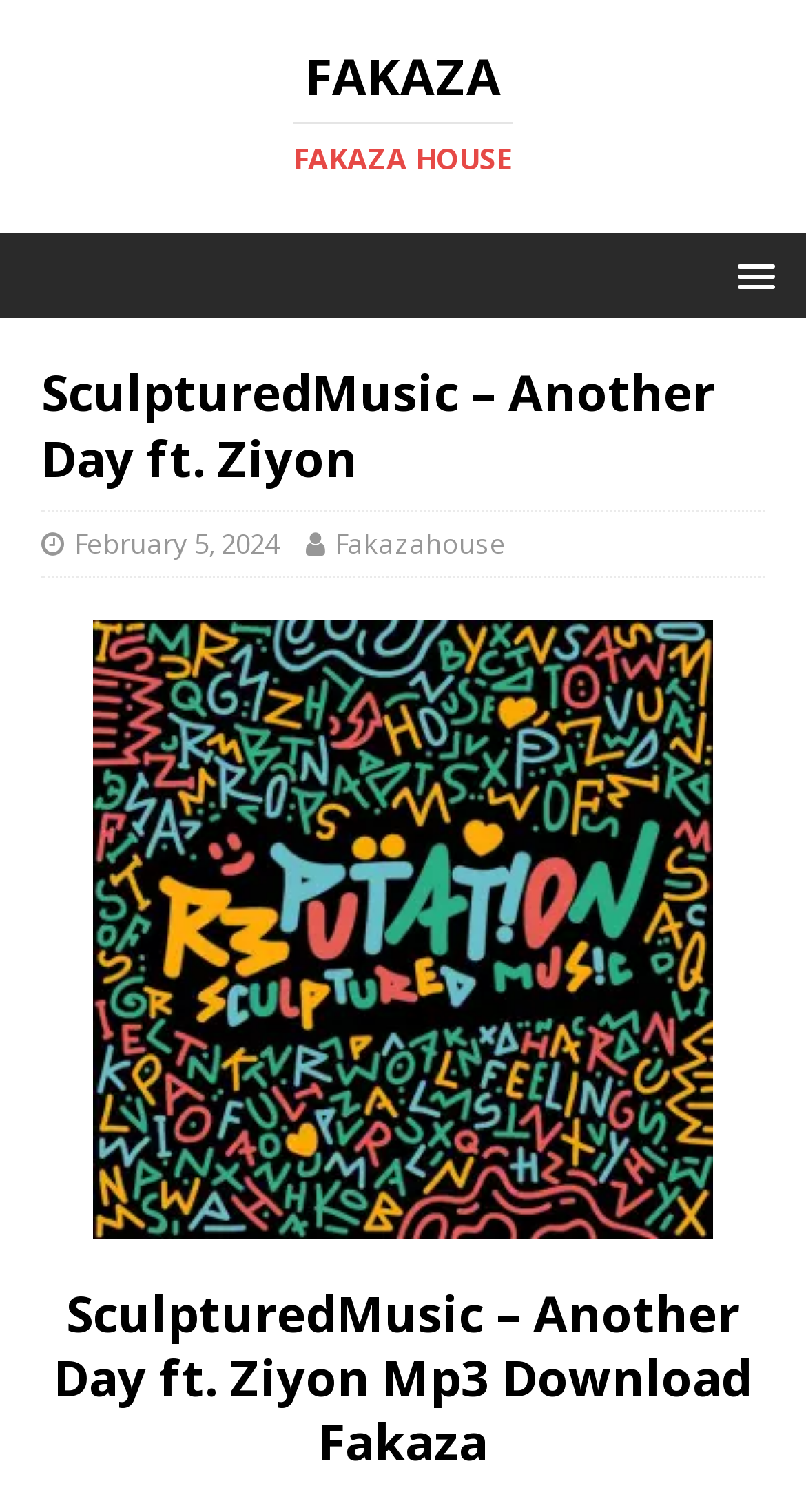Can you give a detailed response to the following question using the information from the image? What is the website name?

I found the answer by looking at the link element that says 'Fakazahouse' which indicates the website name.